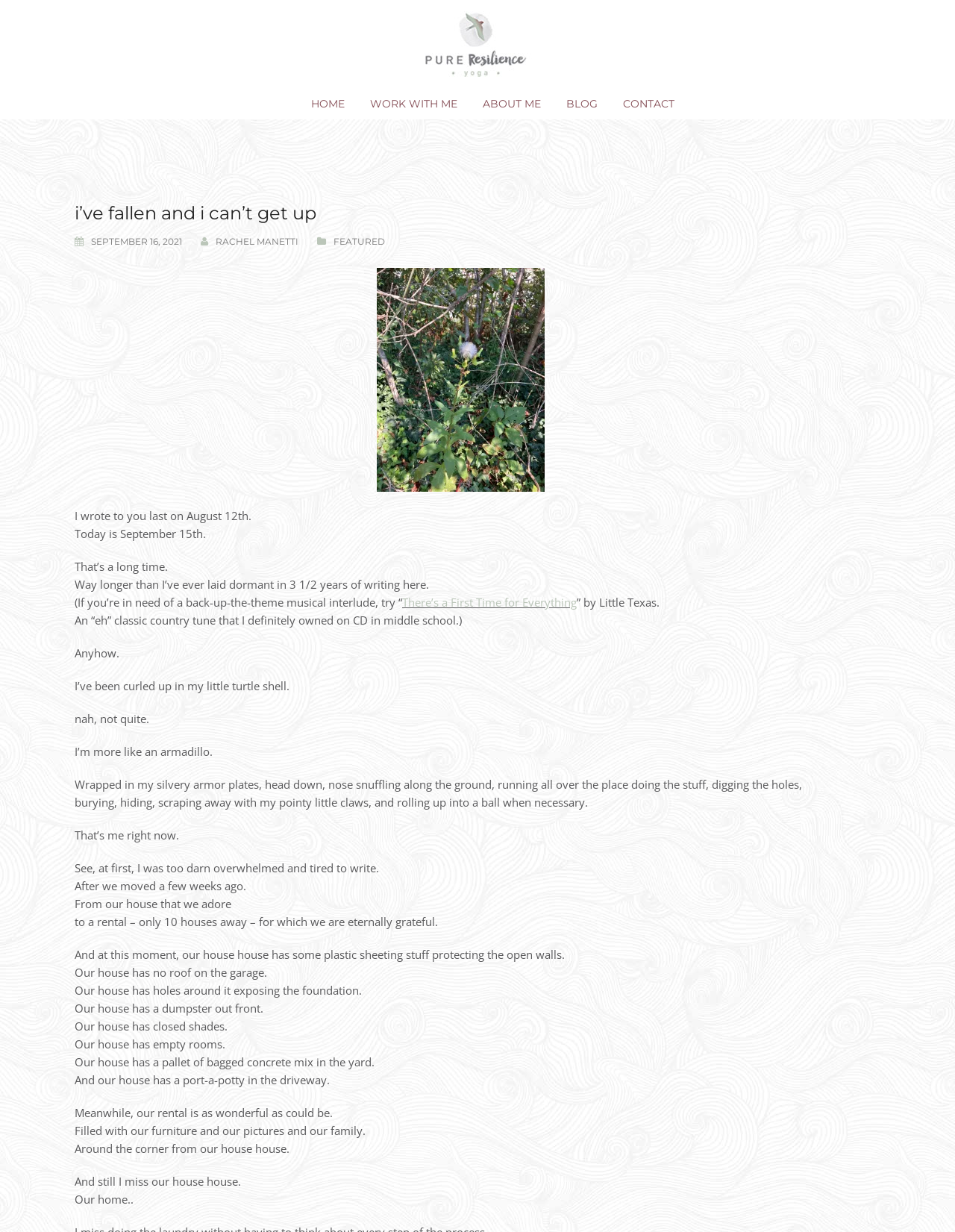Please provide a comprehensive response to the question below by analyzing the image: 
How many links are in the top navigation bar?

The top navigation bar contains links to 'HOME', 'WORK WITH ME', 'ABOUT ME', 'BLOG', and 'CONTACT', which makes a total of 5 links.